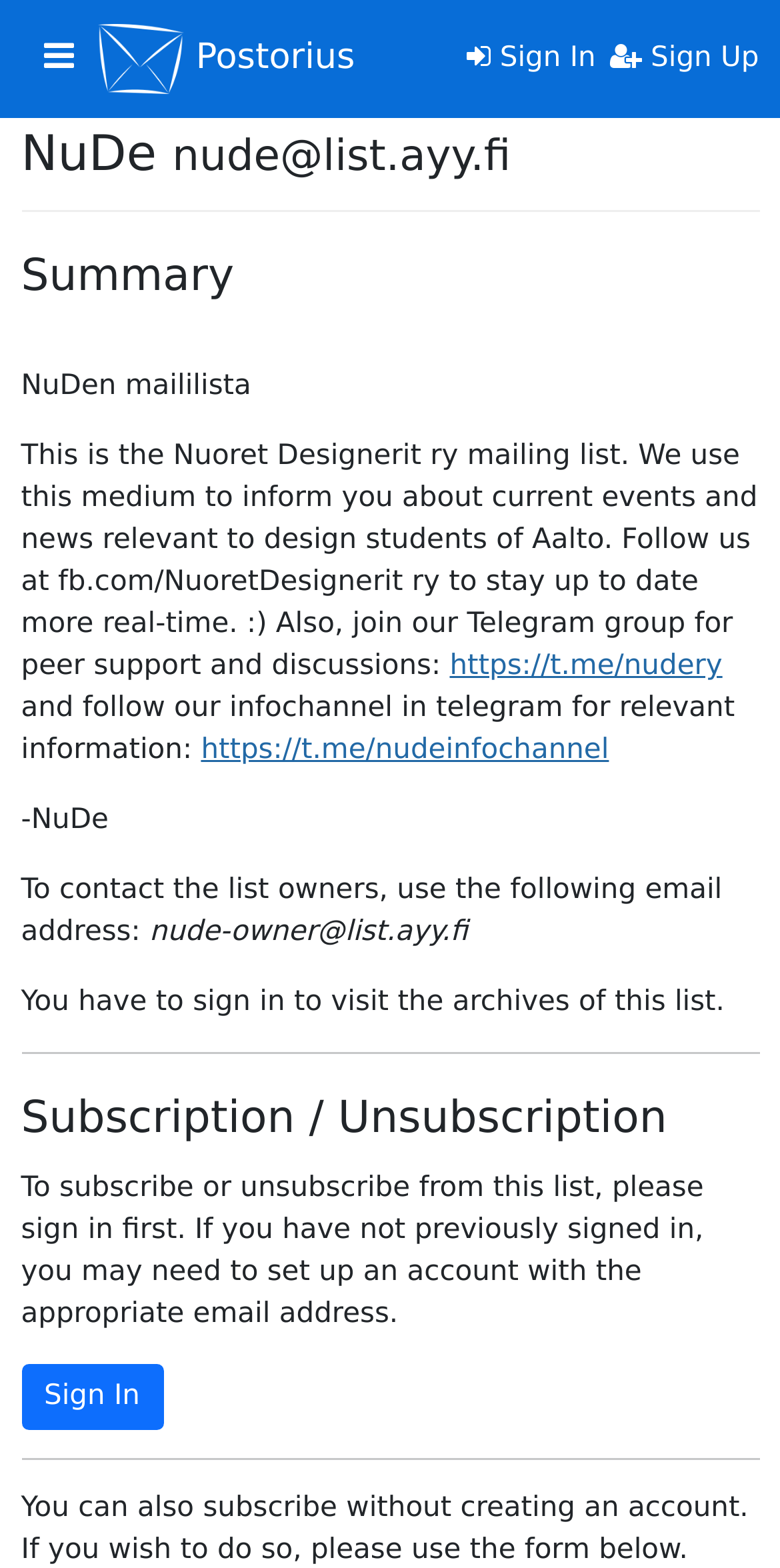How can one contact the list owners?
Answer the question in a detailed and comprehensive manner.

The contact information for the list owners is provided on the webpage, where it is stated that one can contact them using the email address 'nude-owner@list.ayy.fi'.